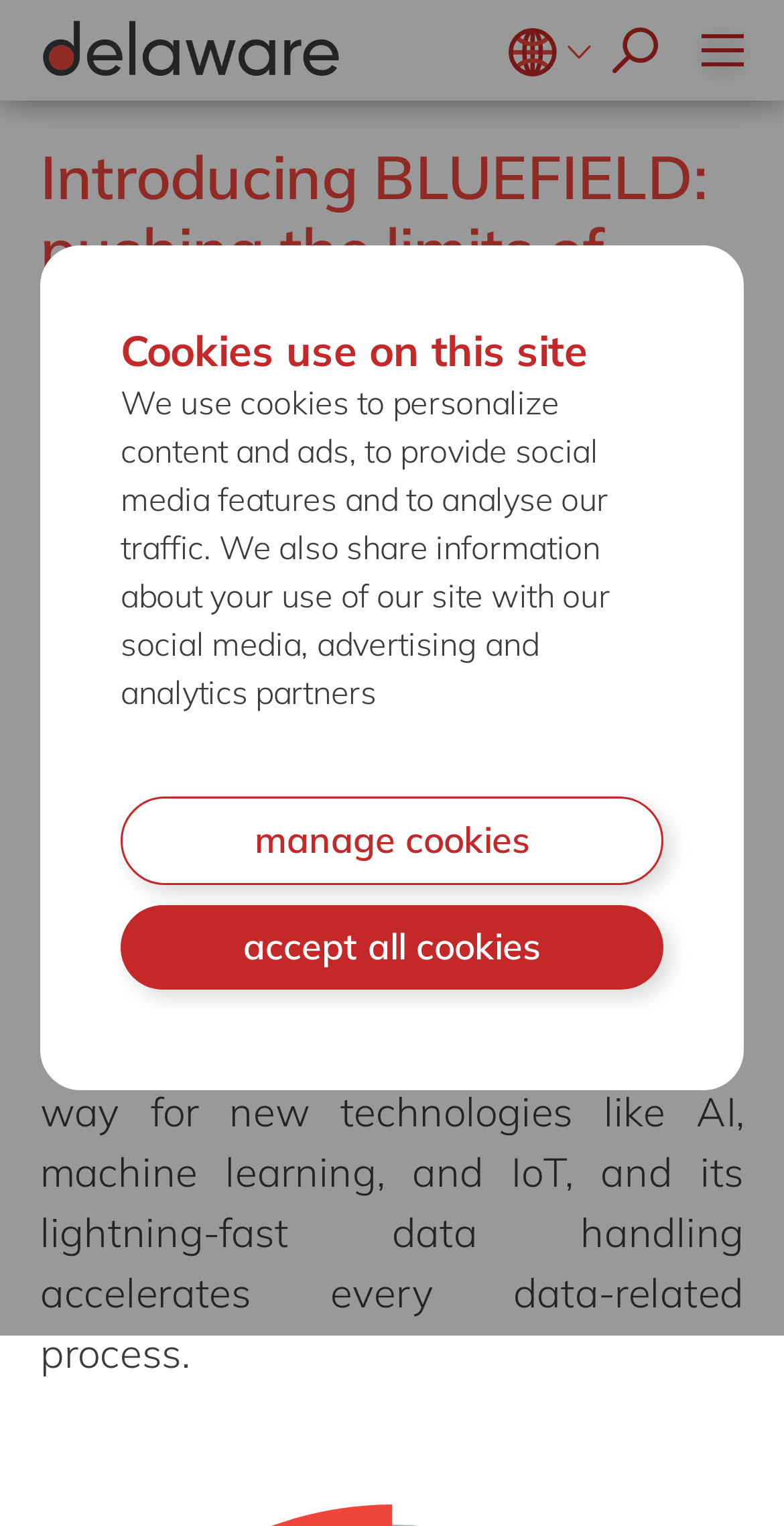Provide a short, one-word or phrase answer to the question below:
What is the purpose of the 'search' button?

To search the website